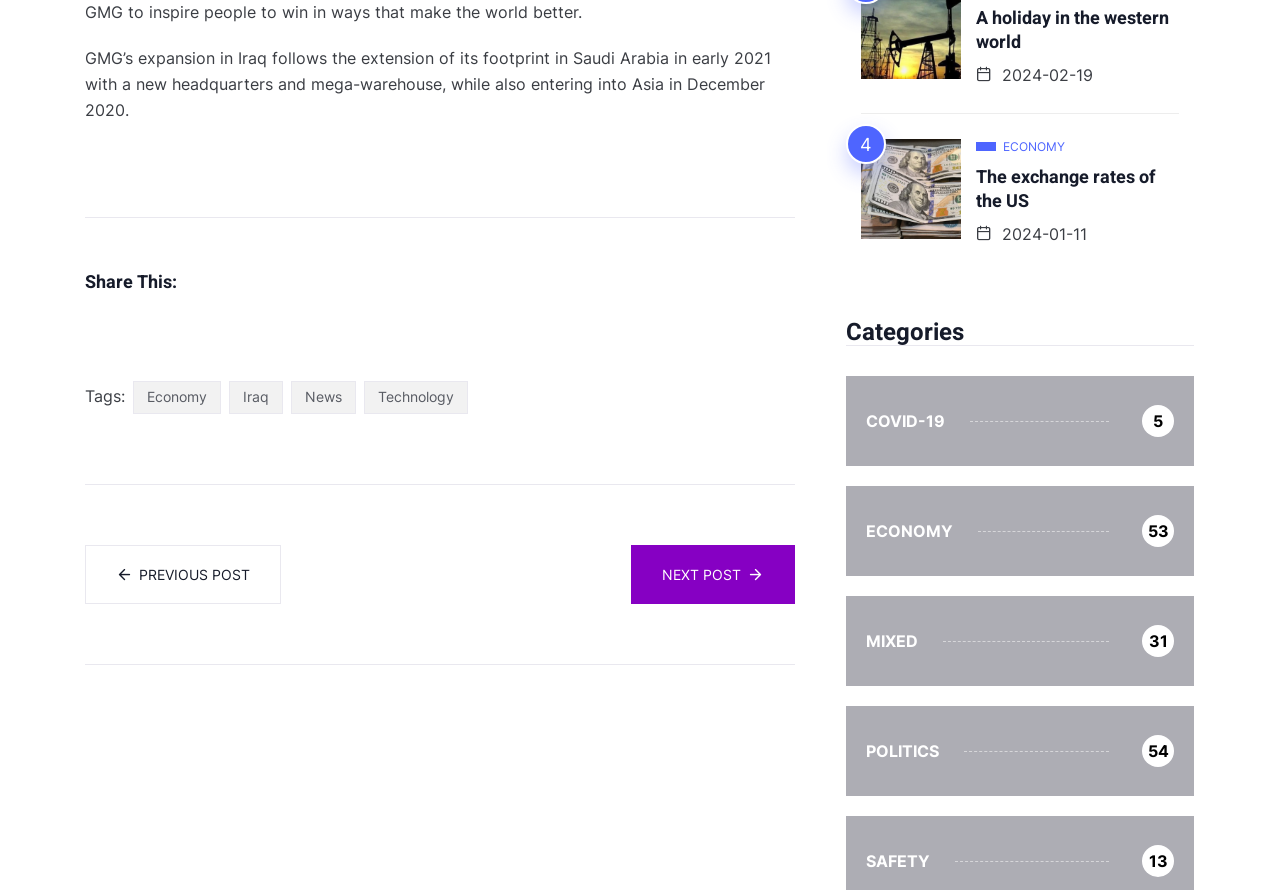How many tags are associated with the current article?
Look at the image and respond with a one-word or short-phrase answer.

4